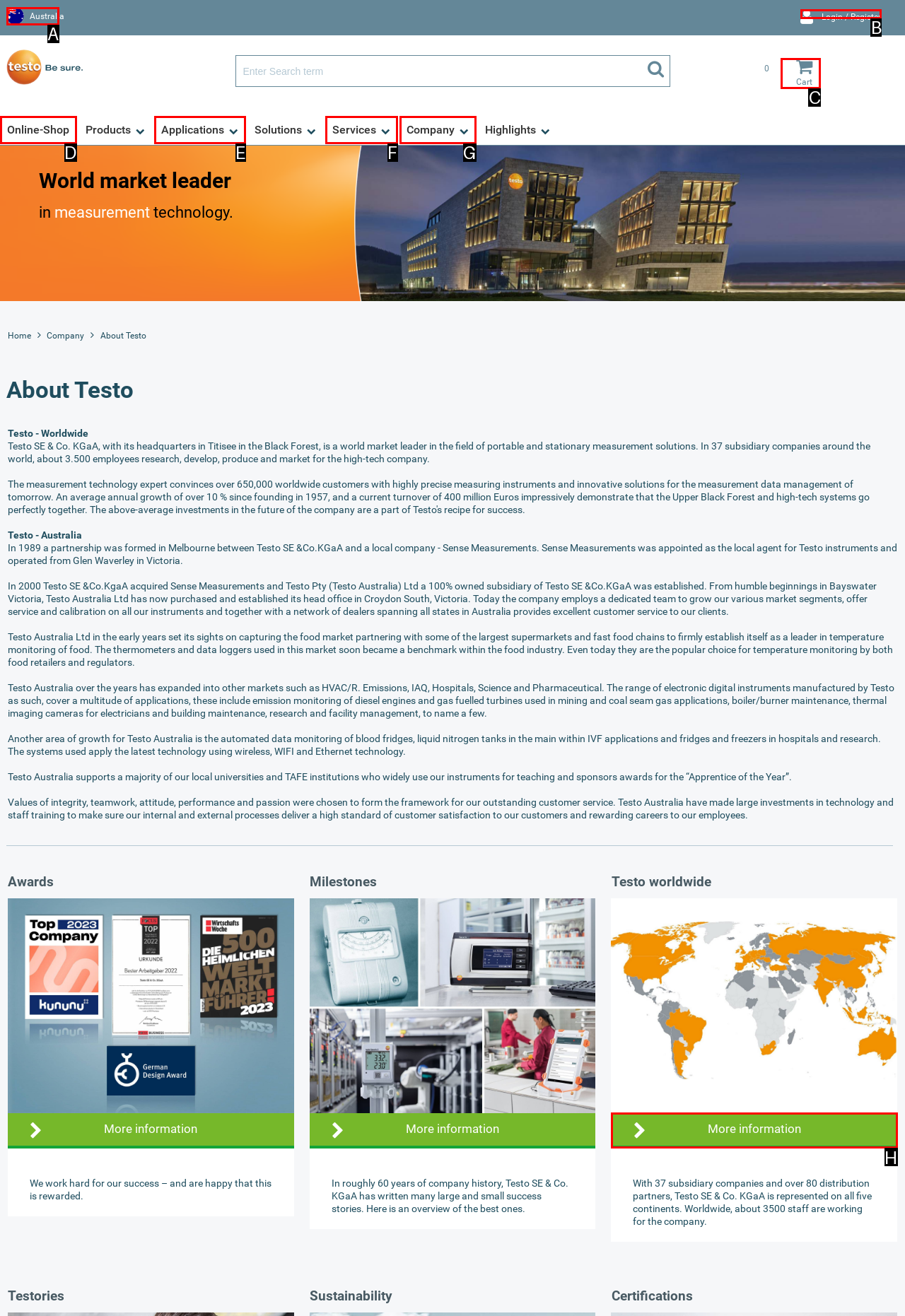Determine which UI element I need to click to achieve the following task: View Dan Reiland's profile Provide your answer as the letter of the selected option.

None